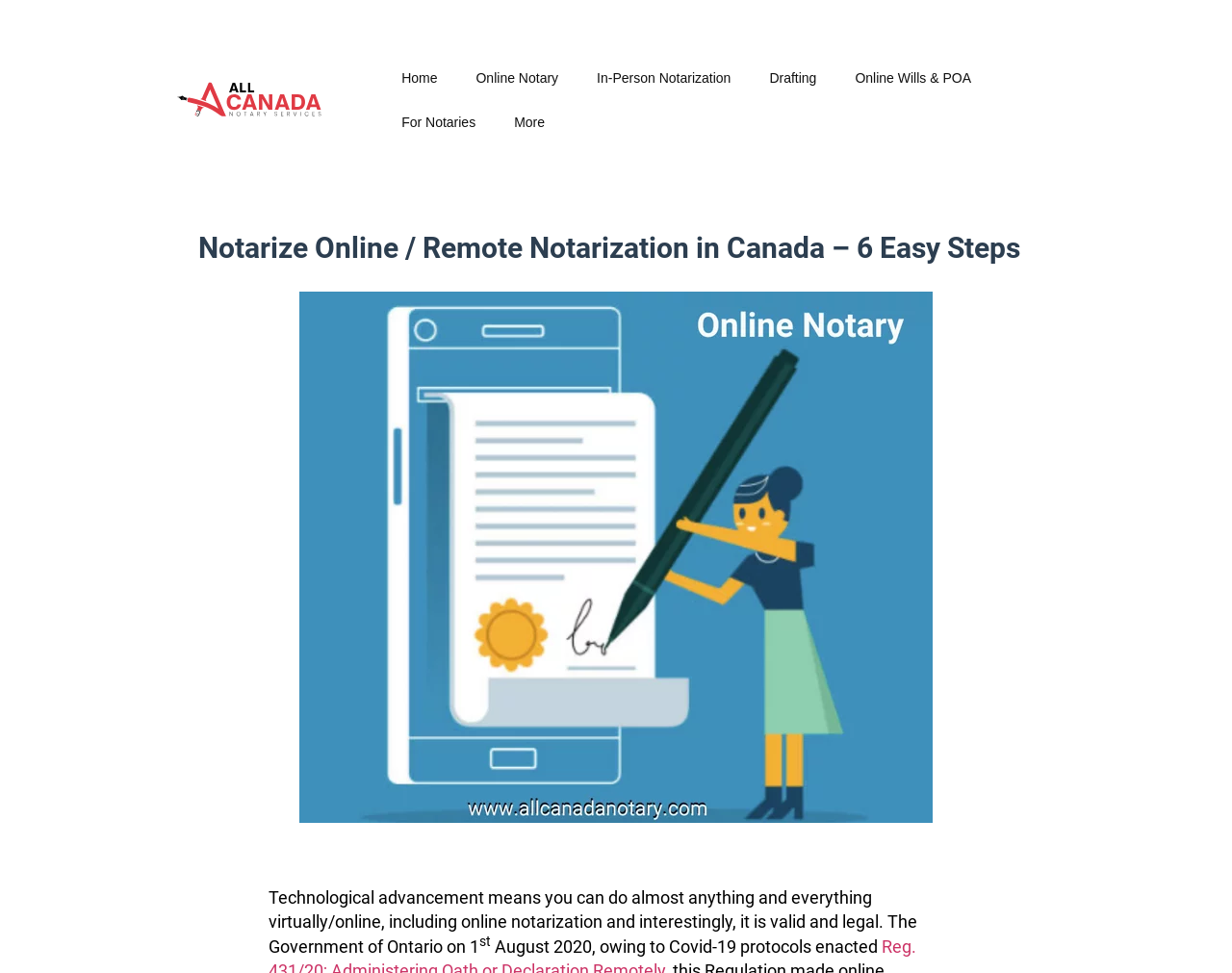Construct a thorough caption encompassing all aspects of the webpage.

The webpage is about online notarization, specifically in Canada. At the top, there is a navigation menu with 7 links: "Home", "Online Notary", "In-Person Notarization", "Drafting", "Online Wills & POA", "For Notaries", and "More". These links are positioned horizontally, with "Home" on the left and "More" on the right.

Below the navigation menu, there is a heading that reads "Notarize Online / Remote Notarization in Canada – 6 Easy Steps". This heading is centered and takes up about two-thirds of the page width.

On the right side of the page, there is a large image related to online notary services, taking up about half of the page height.

The main content of the page is a paragraph of text that explains the concept of online notarization, mentioning that it is valid and legal, and referencing the Government of Ontario's Covid-19 protocols enacted in August 2020. This text is positioned below the image and heading, and spans about two-thirds of the page width.